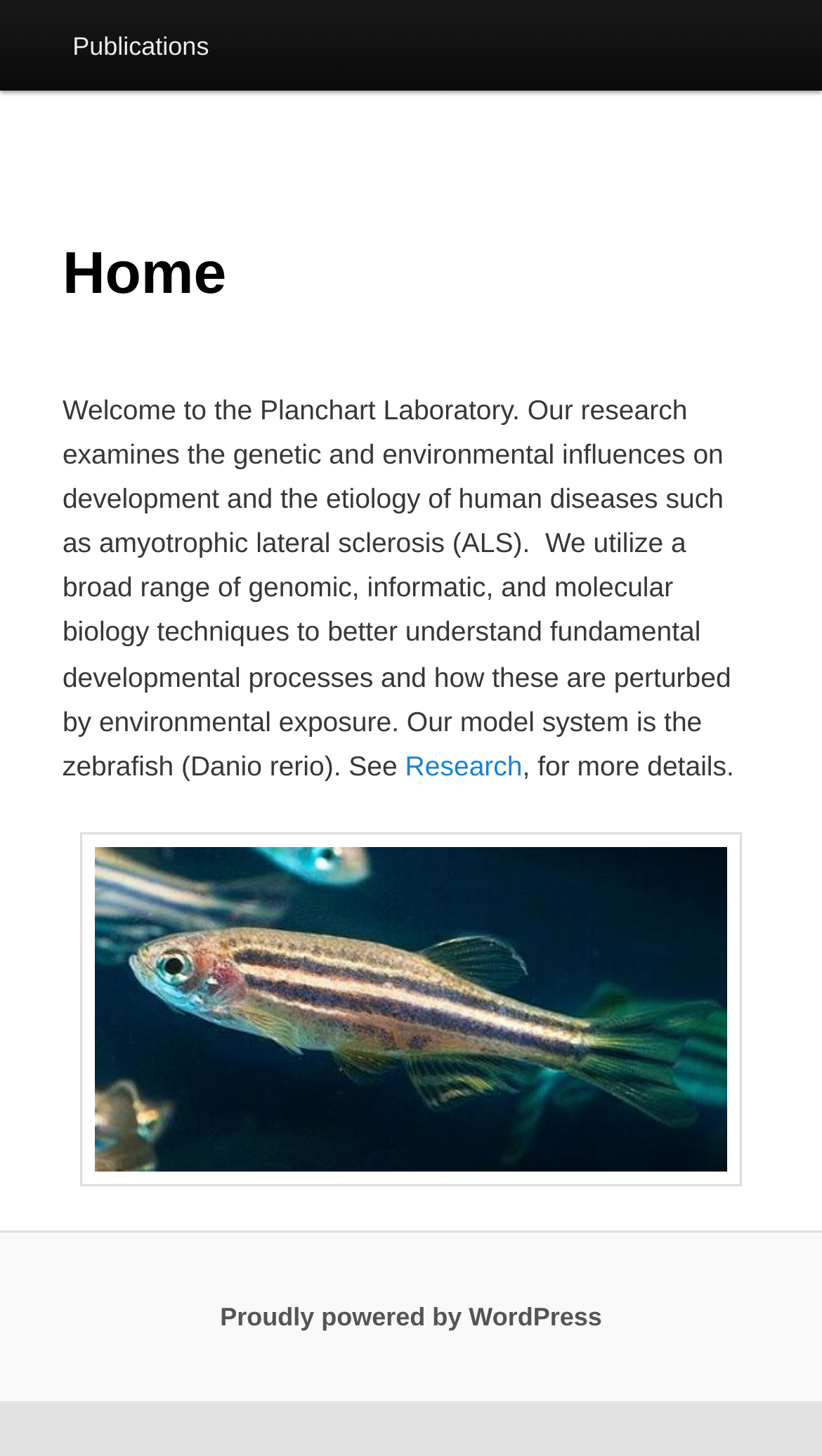Provide the bounding box coordinates of the HTML element this sentence describes: "Proudly powered by WordPress". The bounding box coordinates consist of four float numbers between 0 and 1, i.e., [left, top, right, bottom].

[0.268, 0.894, 0.732, 0.914]